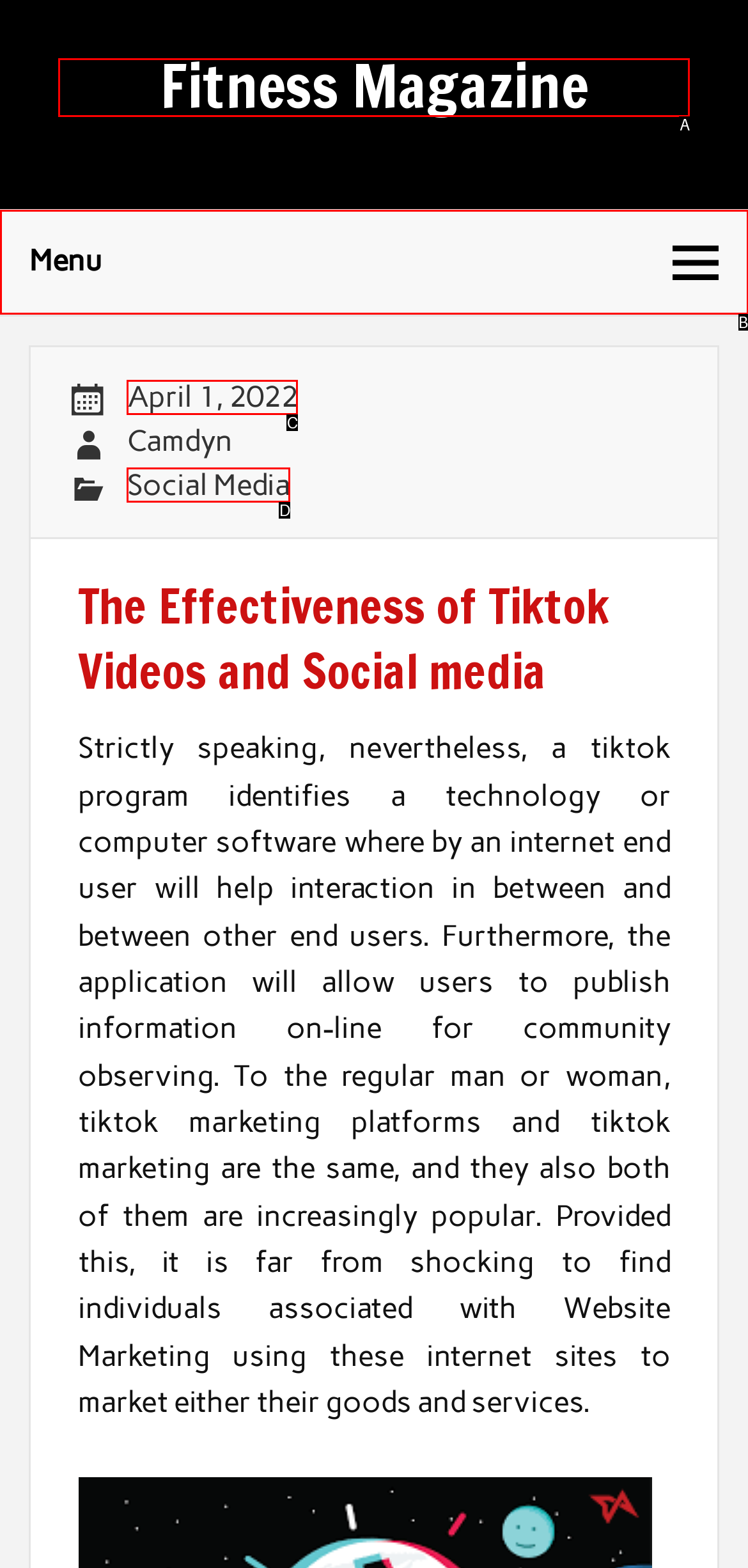Tell me which one HTML element best matches the description: Fitness Magazine
Answer with the option's letter from the given choices directly.

A